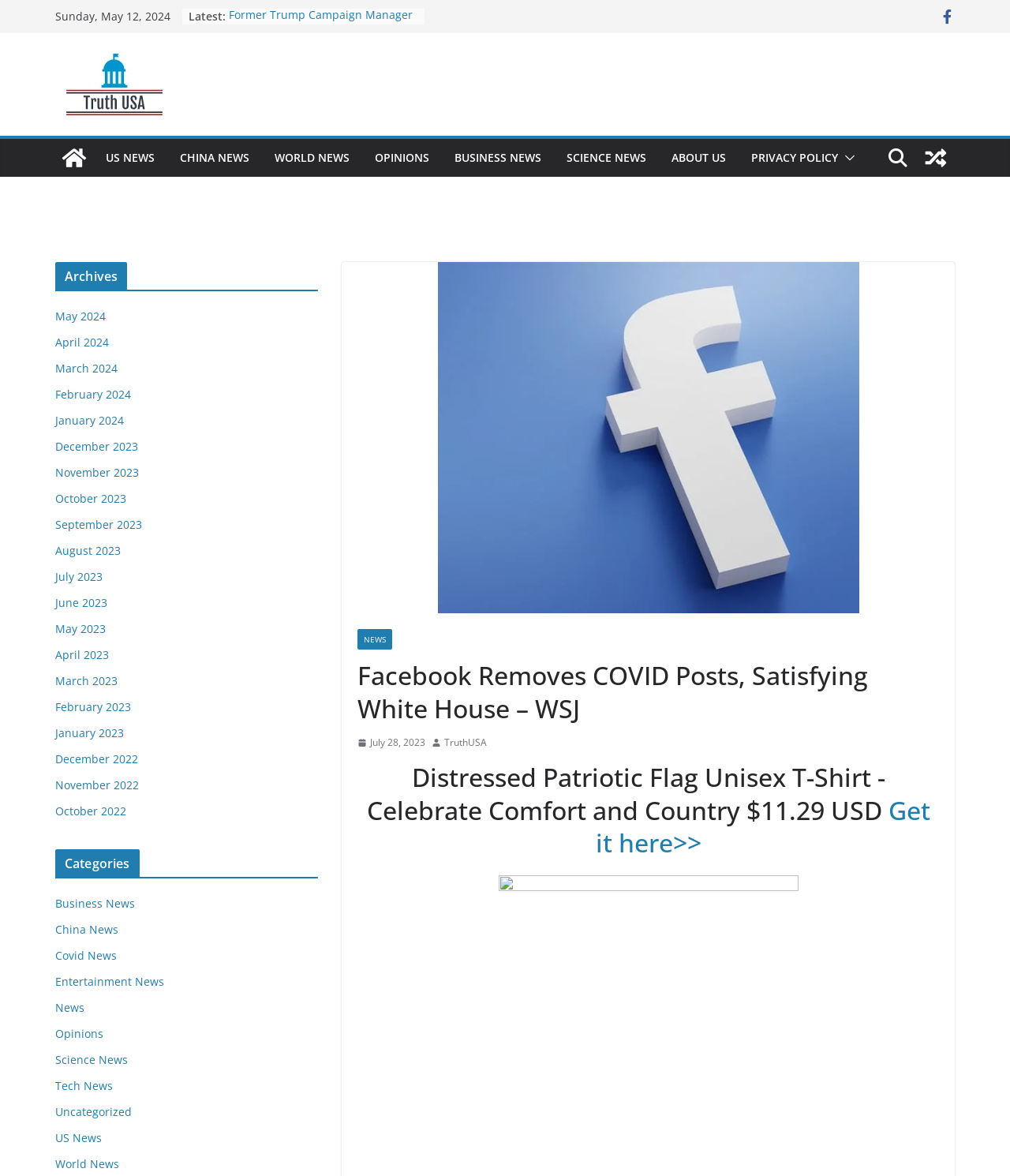How many news categories are listed on the webpage?
From the image, respond with a single word or phrase.

9